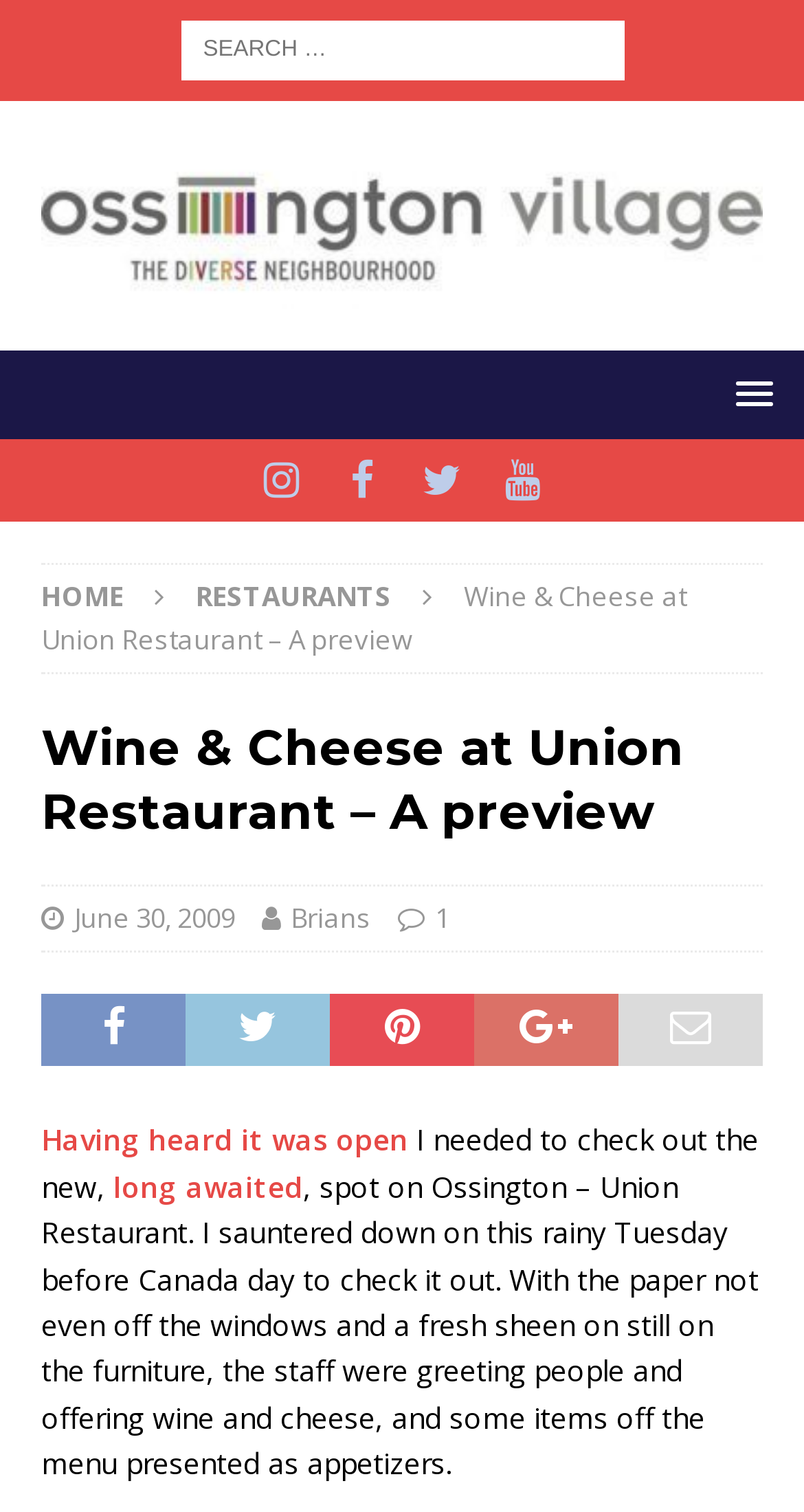Answer briefly with one word or phrase:
What is the location of the restaurant?

Ossington Village